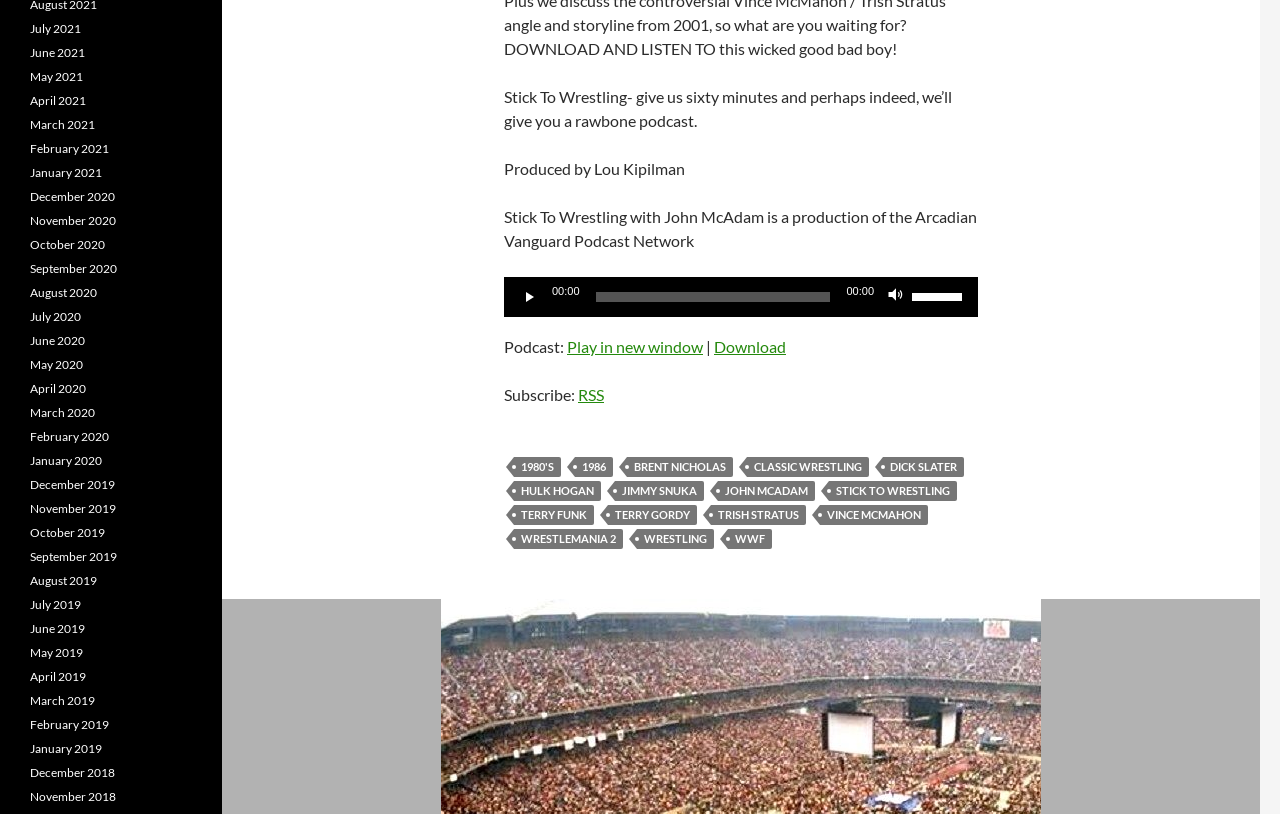Locate the bounding box coordinates of the element that should be clicked to execute the following instruction: "Click to learn more about product life cycle series".

None